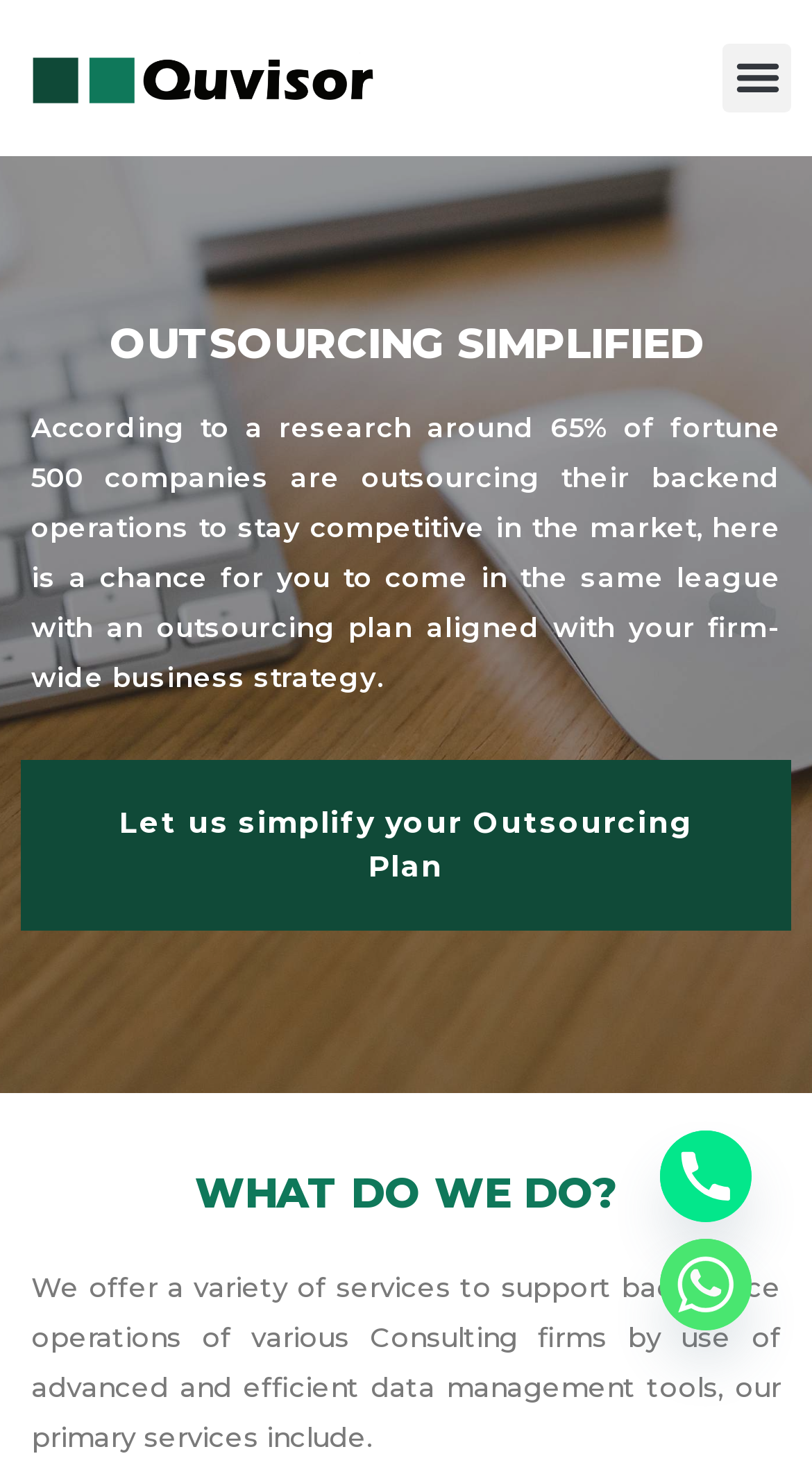How many contact methods are provided on the webpage?
Kindly offer a comprehensive and detailed response to the question.

The webpage provides two contact methods: Phone and Whatsapp. These are indicated by the presence of two links, 'Phone' and 'Whatsapp', each accompanied by an image.